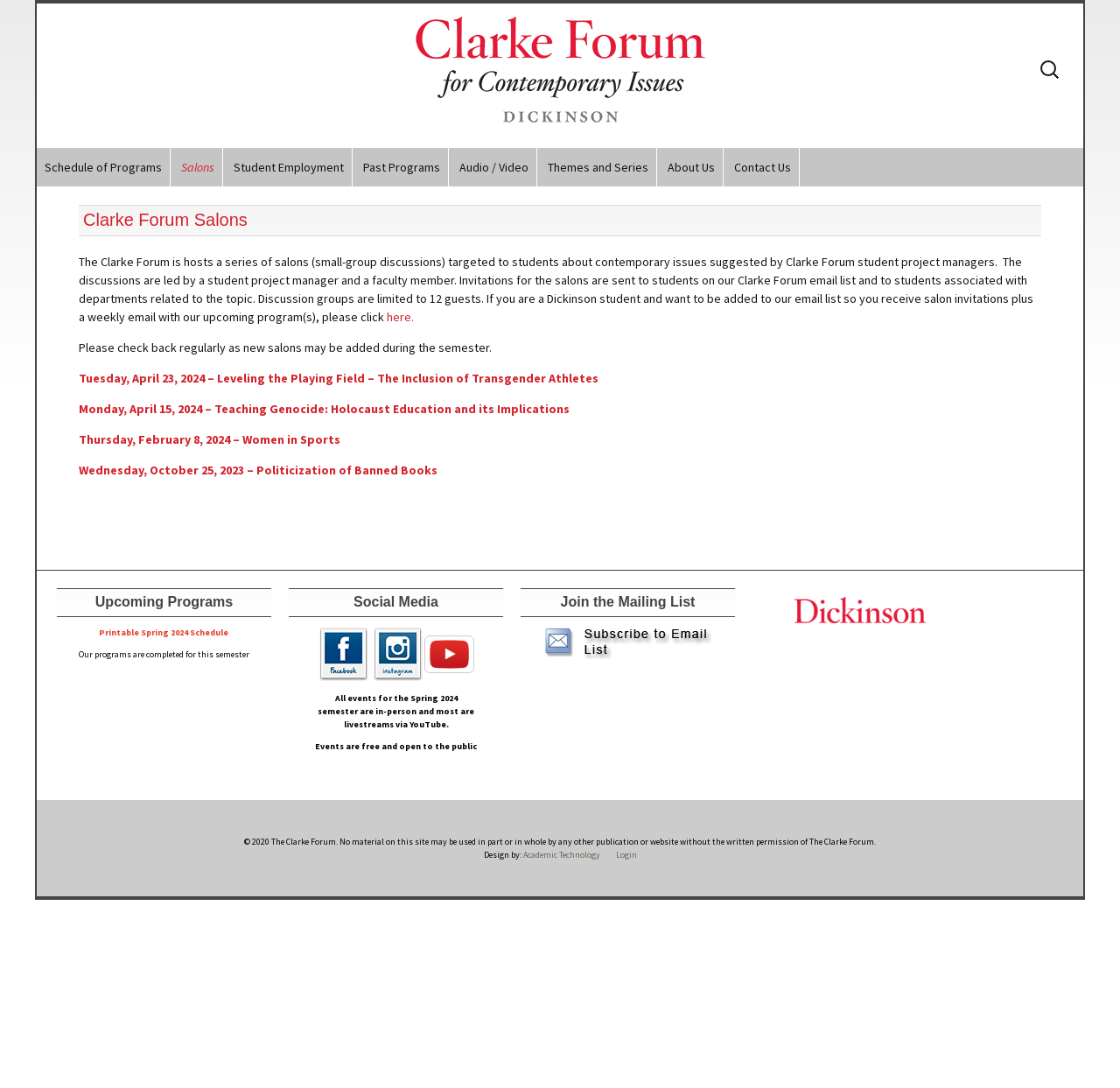Indicate the bounding box coordinates of the element that needs to be clicked to satisfy the following instruction: "Search for something". The coordinates should be four float numbers between 0 and 1, i.e., [left, top, right, bottom].

[0.925, 0.047, 0.952, 0.081]